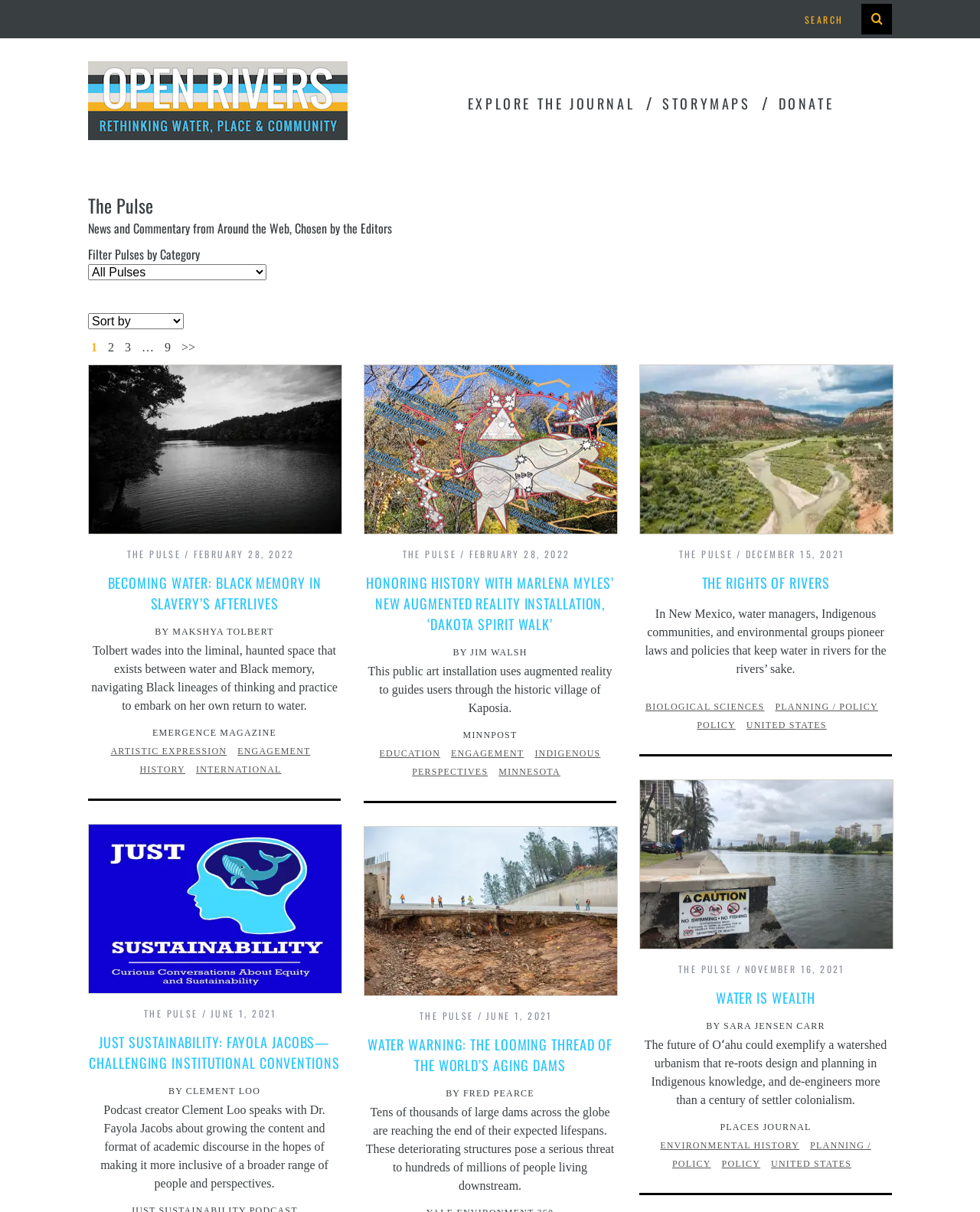Find the bounding box coordinates for the area you need to click to carry out the instruction: "Search for something". The coordinates should be four float numbers between 0 and 1, indicated as [left, top, right, bottom].

[0.879, 0.003, 0.91, 0.028]